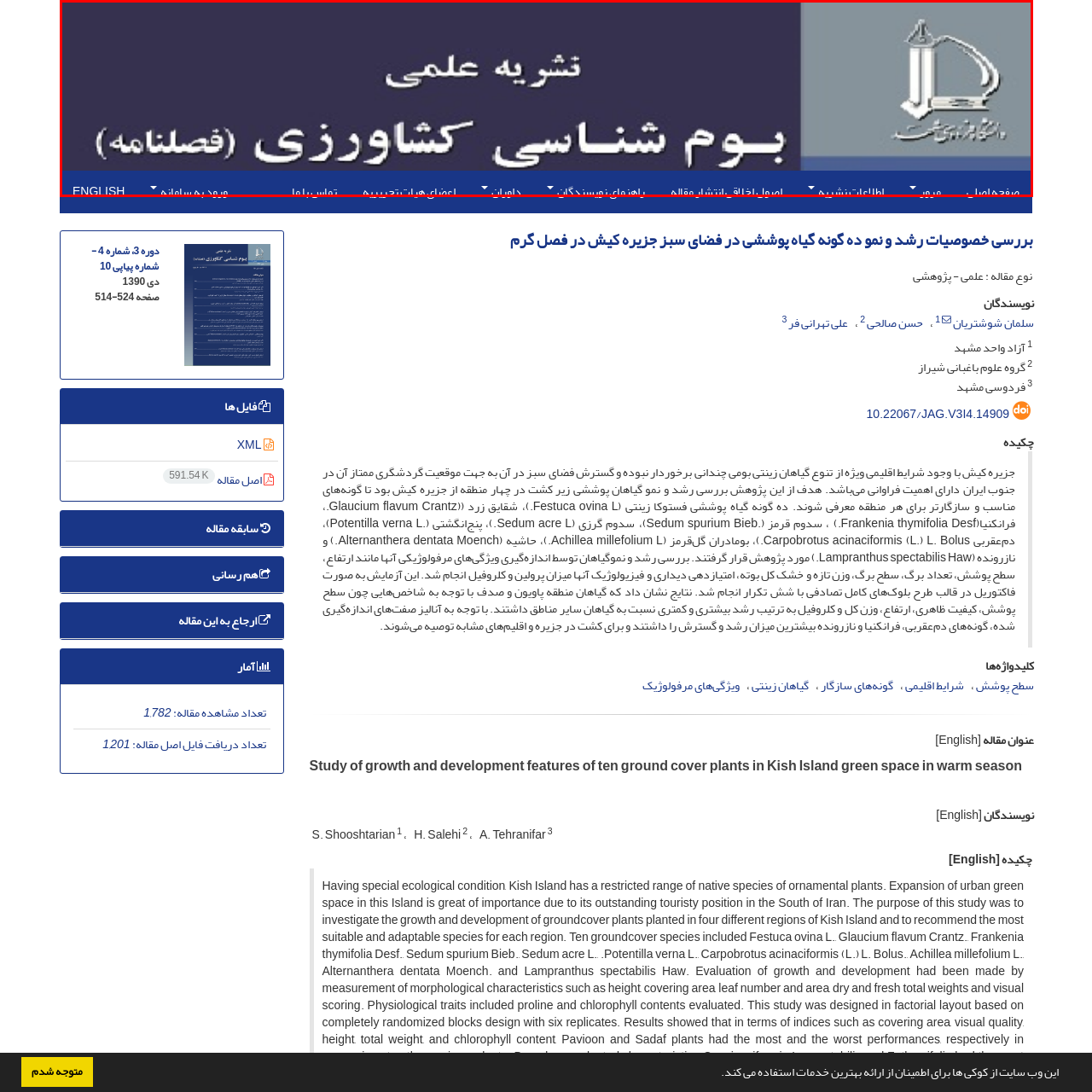Focus on the picture inside the red-framed area and provide a one-word or short phrase response to the following question:
What language is the title of the journal written in?

Persian